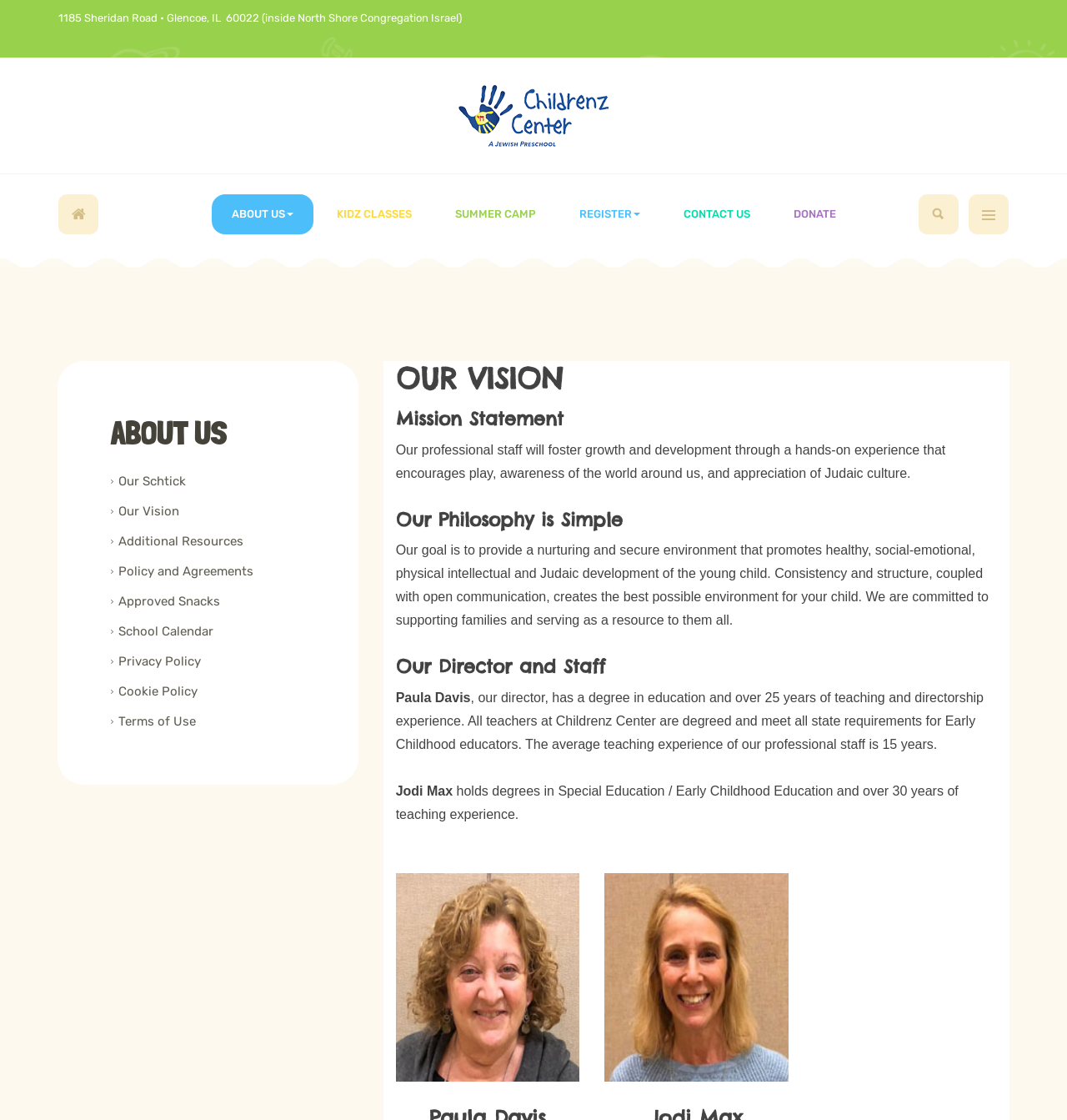Identify the bounding box coordinates of the region I need to click to complete this instruction: "Open 'CAD files and Lightburn laser files'".

None